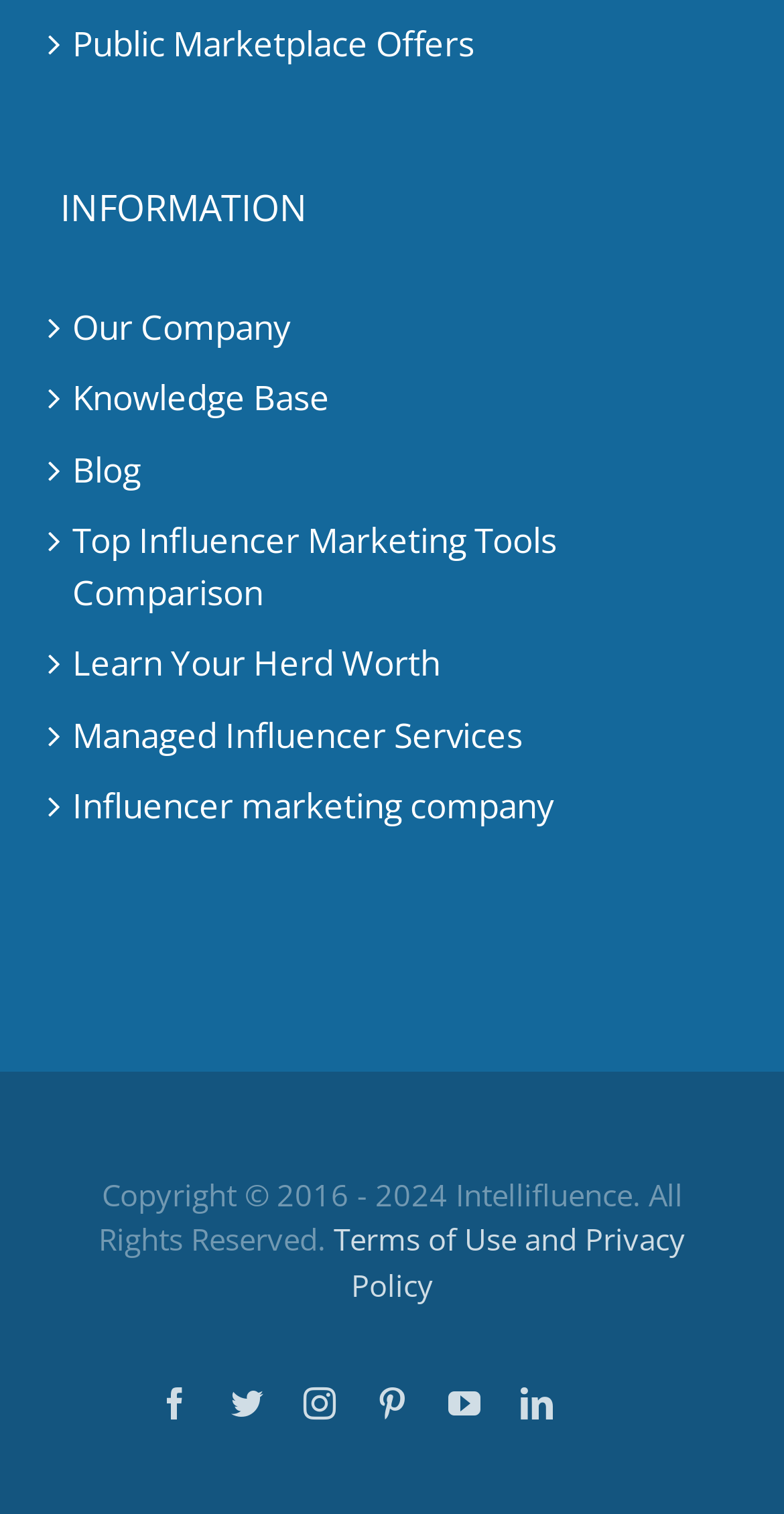Respond to the following question with a brief word or phrase:
What is the topic of the link 'Top Influencer Marketing Tools Comparison'?

Influencer marketing tools